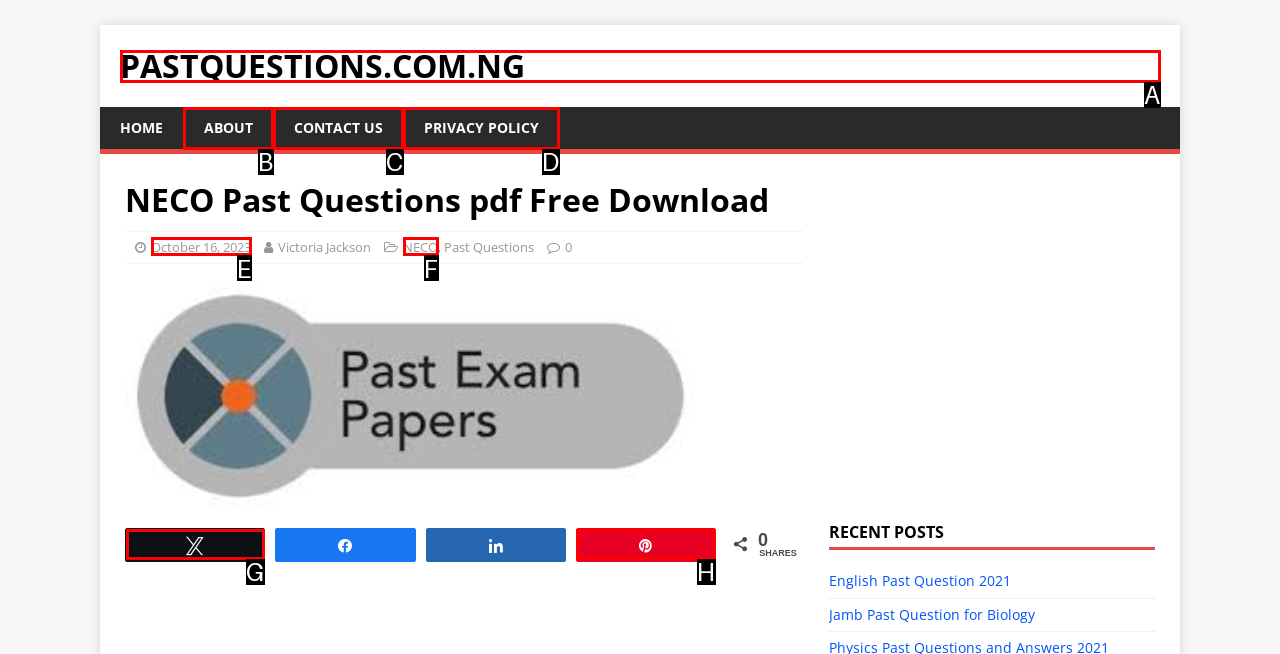Which HTML element should be clicked to fulfill the following task: Read about PRIVACY POLICY?
Reply with the letter of the appropriate option from the choices given.

D